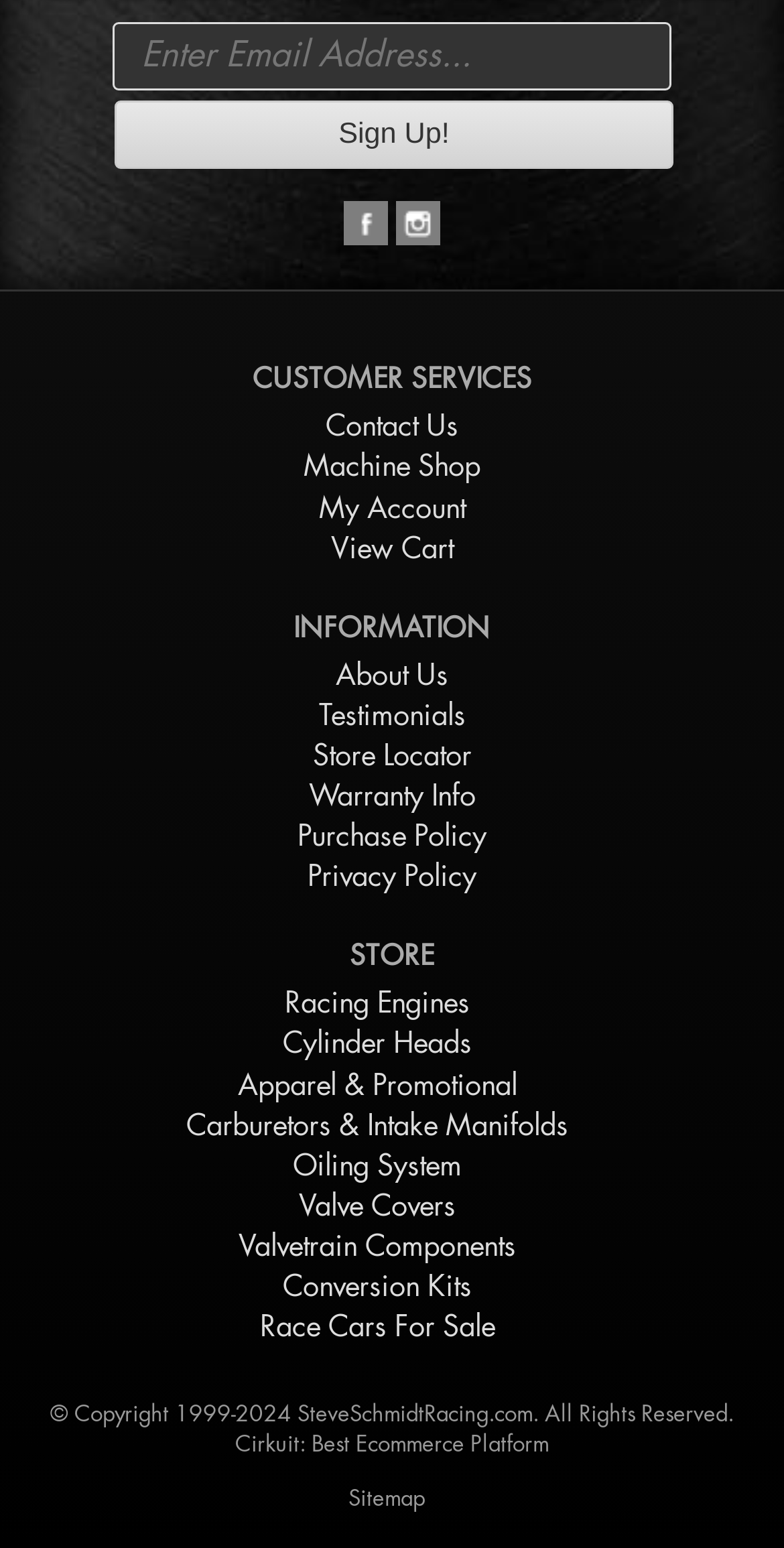Find and specify the bounding box coordinates that correspond to the clickable region for the instruction: "View shopping cart".

[0.422, 0.341, 0.578, 0.366]